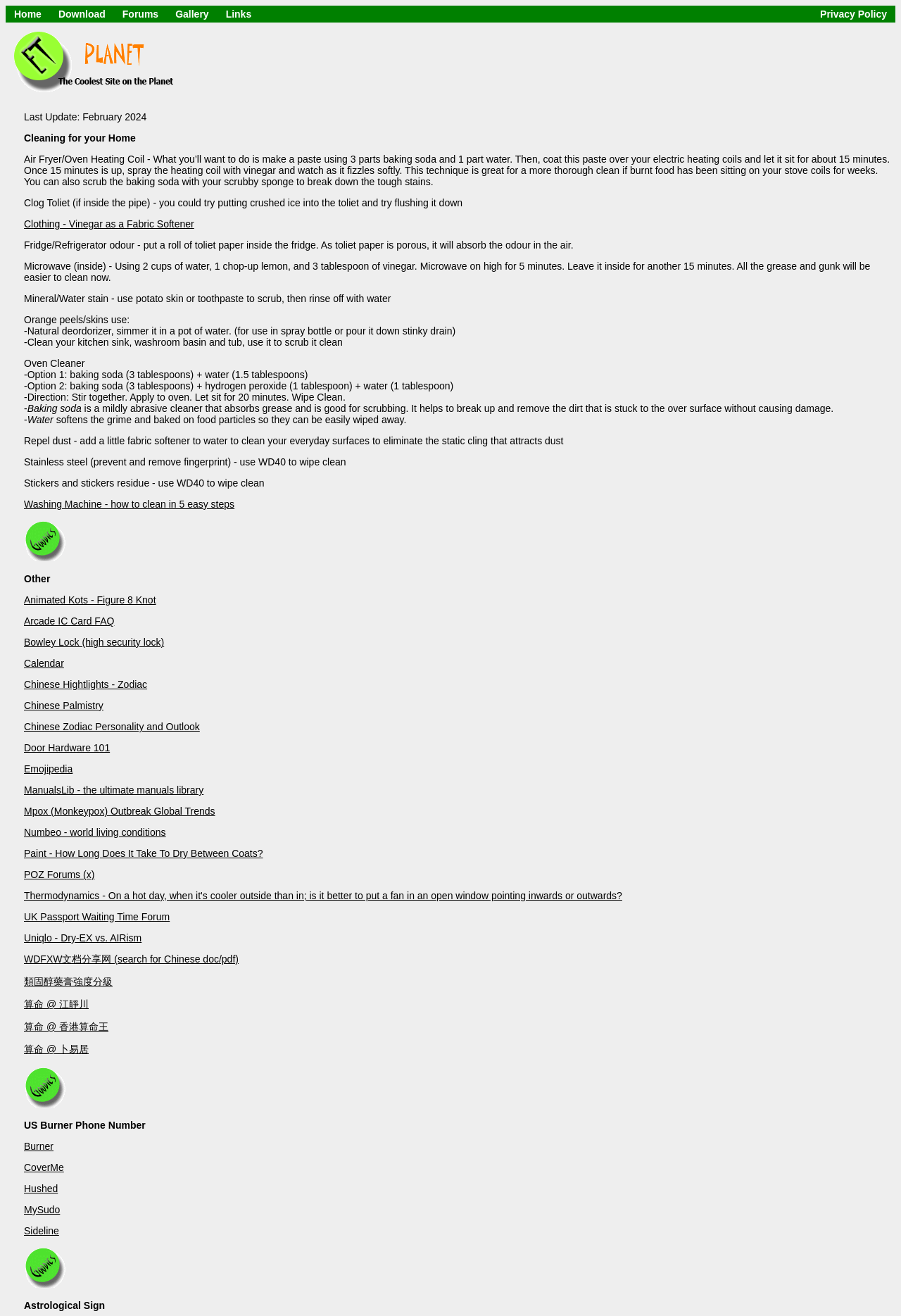What is the first link on the webpage?
Please provide a comprehensive answer based on the visual information in the image.

The first link on the webpage is 'Home' which is located at the top left corner of the webpage with a bounding box of [0.006, 0.004, 0.055, 0.017].